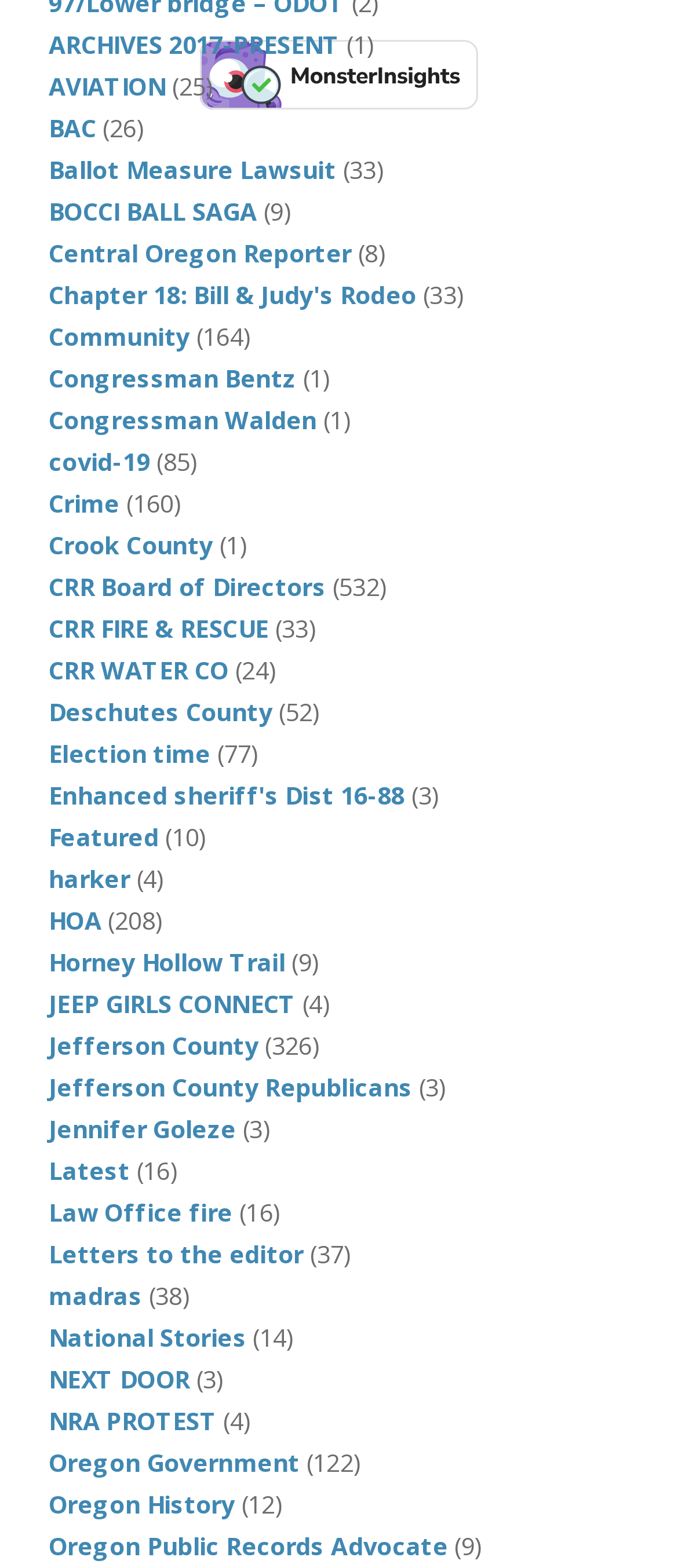Please identify the bounding box coordinates for the region that you need to click to follow this instruction: "View notification".

None